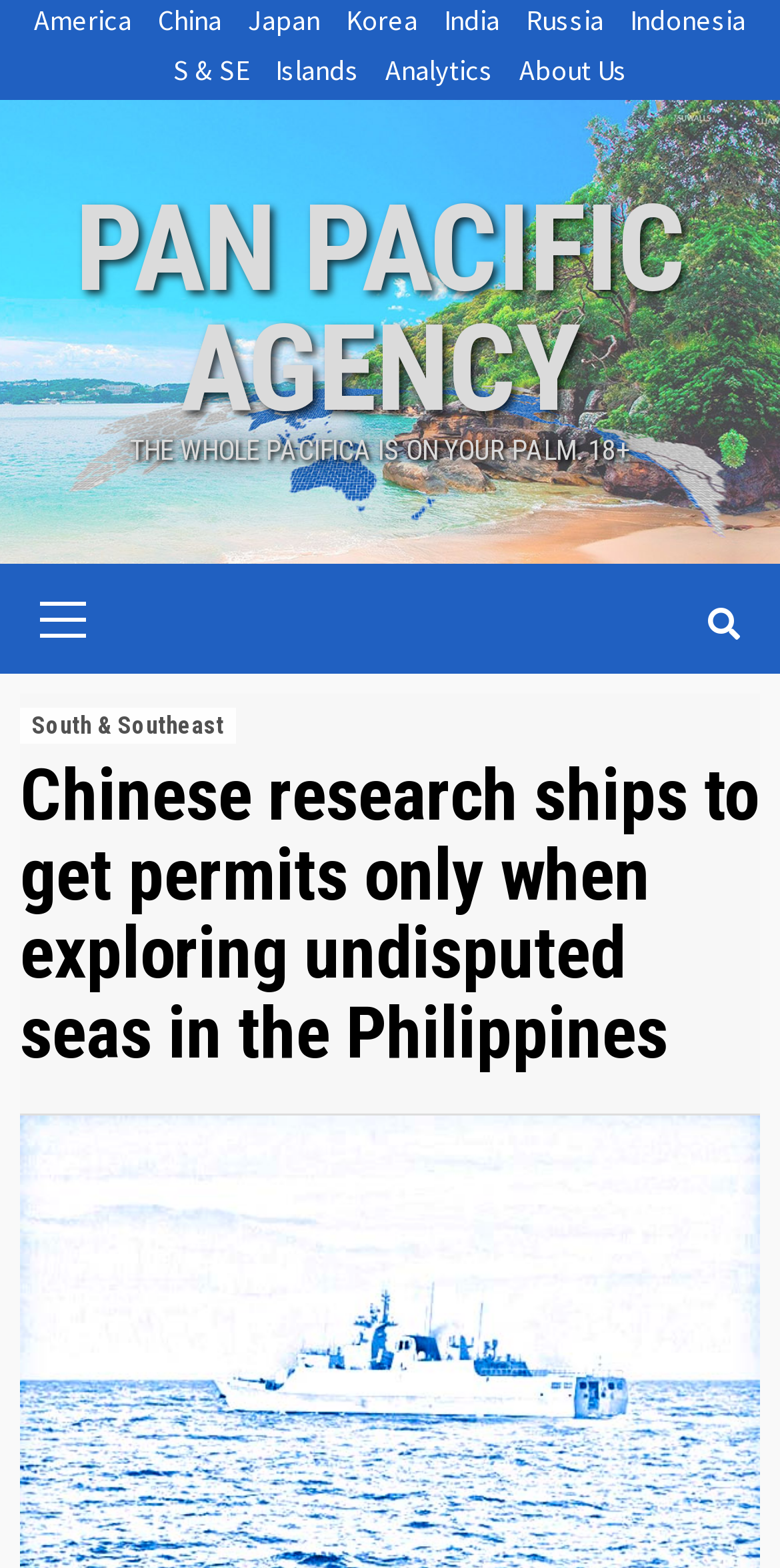Please extract the title of the webpage.

Chinese research ships to get permits only when exploring undisputed seas in the Philippines